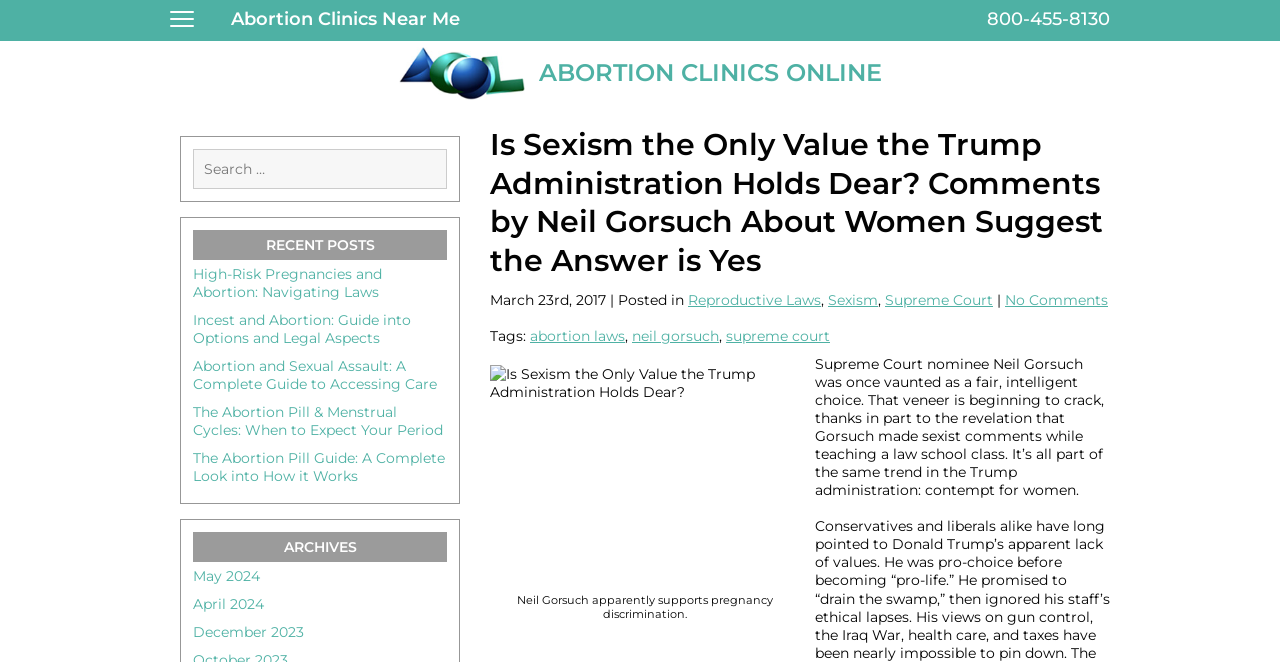Point out the bounding box coordinates of the section to click in order to follow this instruction: "Read article about Neil Gorsuch's comments on women".

[0.383, 0.19, 0.867, 0.424]